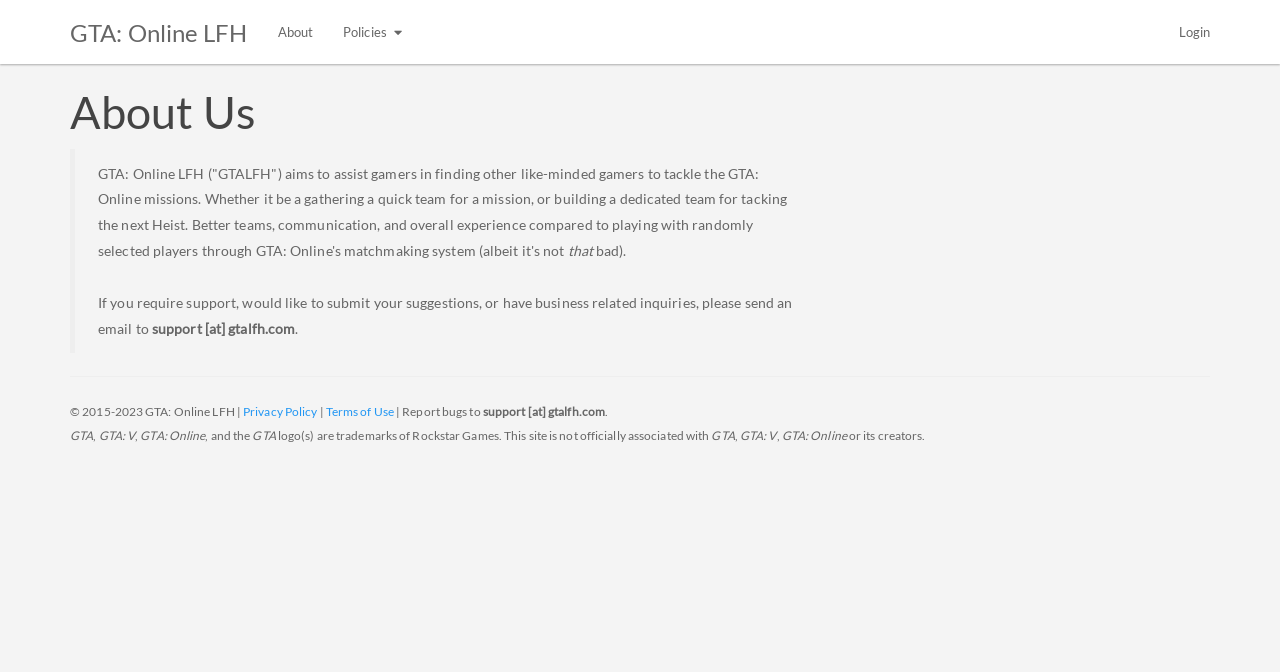Give a short answer using one word or phrase for the question:
How to contact for support or suggestions?

Send email to support@gtalfh.com